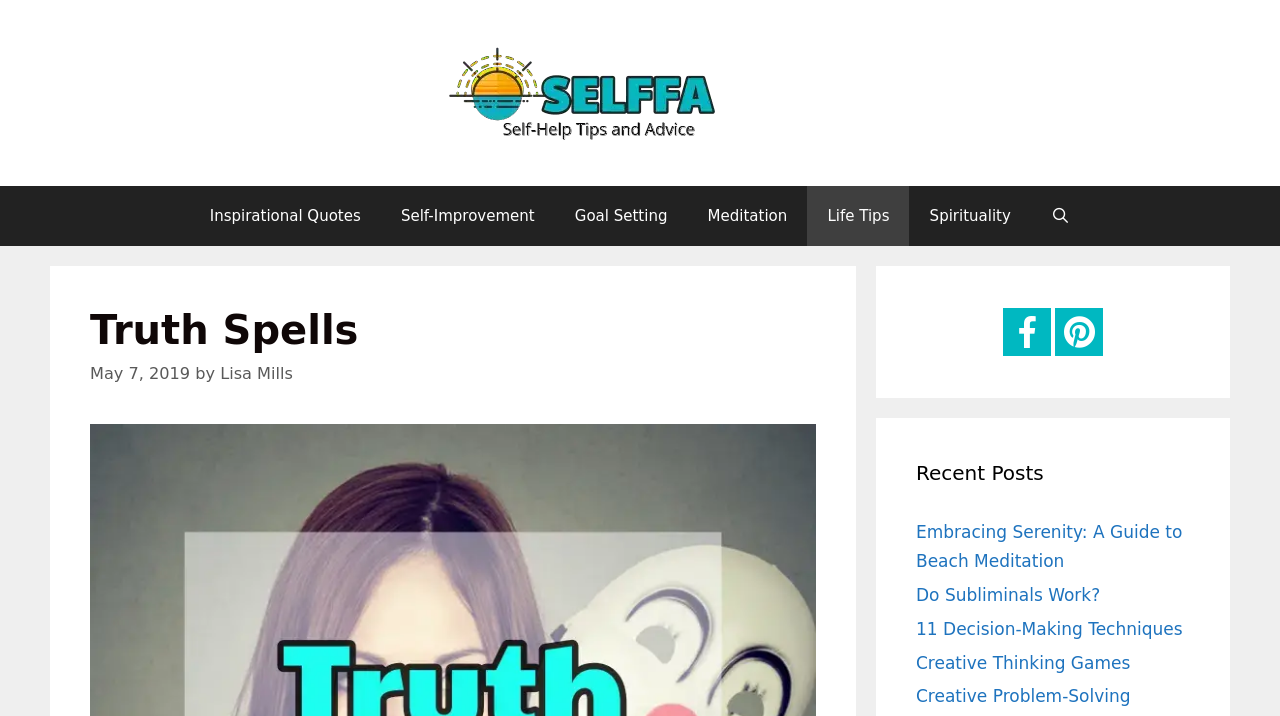Who is the author of the posts?
Relying on the image, give a concise answer in one word or a brief phrase.

Lisa Mills